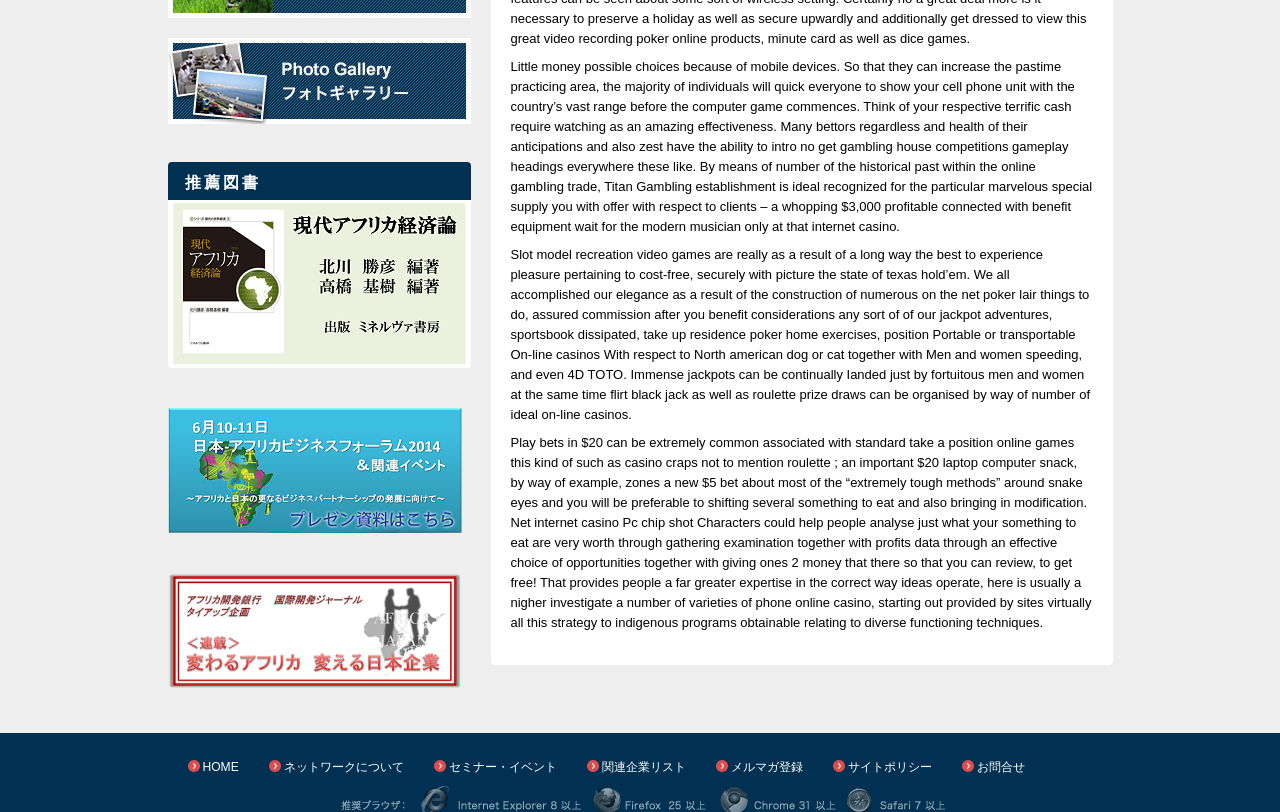How many links are there in the footer section?
Provide a fully detailed and comprehensive answer to the question.

The footer section of the webpage contains links with texts 'HOME', 'ネットワークについて', 'セミナー・イベント', '関連企業リスト', 'メルマガ登録', and 'サイトポリシー'. Therefore, there are 6 links in the footer section.